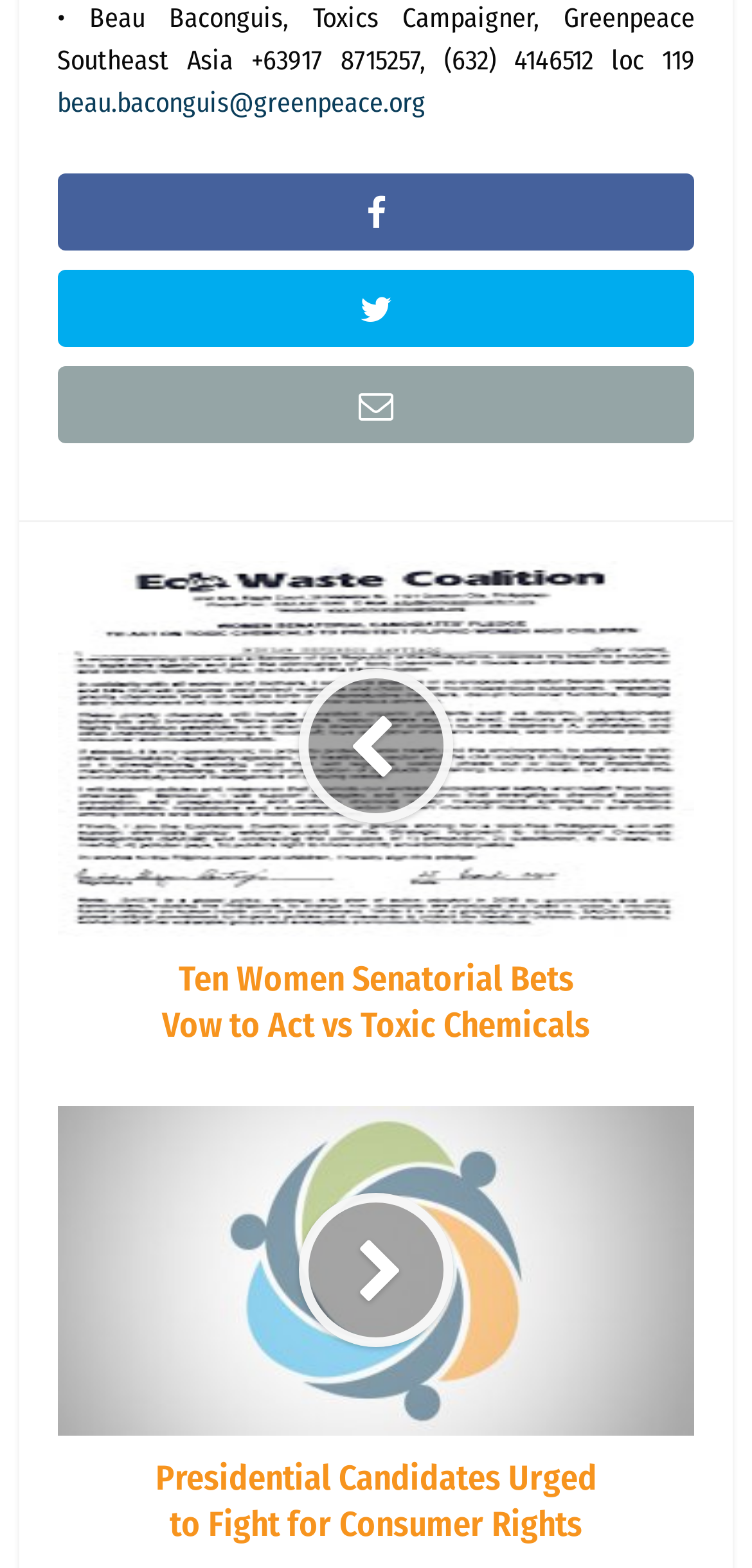What is the topic of the first article?
Please use the image to provide an in-depth answer to the question.

The webpage contains a link element with OCR text ' Ten Women Senatorial Bets Vow to Act vs Toxic Chemicals' which indicates that the topic of the first article is about Ten Women Senatorial Bets.